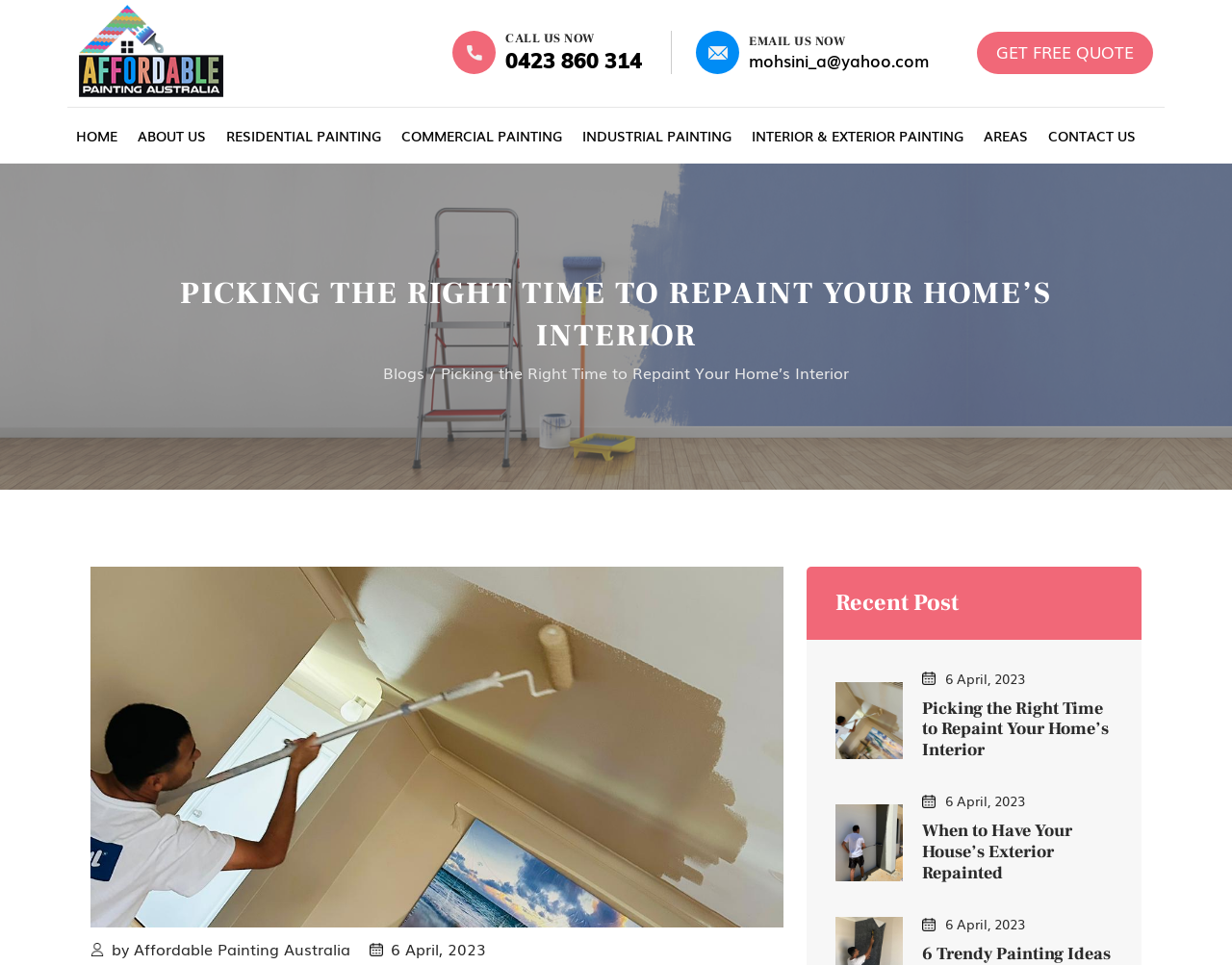Respond with a single word or short phrase to the following question: 
What is the date of the latest post?

6 April, 2023